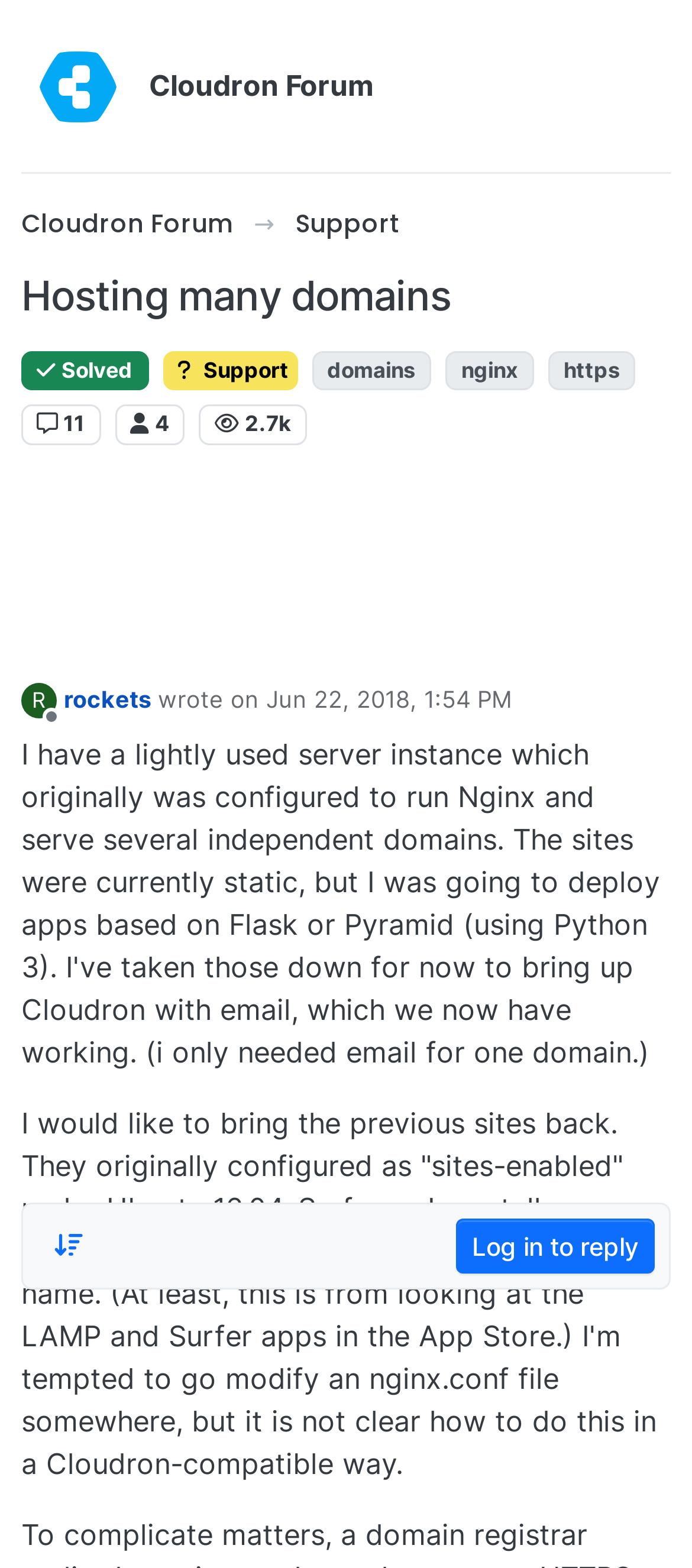What is the purpose of the button with the description 'Post sort option, Oldest to Newest'?
Give a one-word or short phrase answer based on the image.

Sorting posts